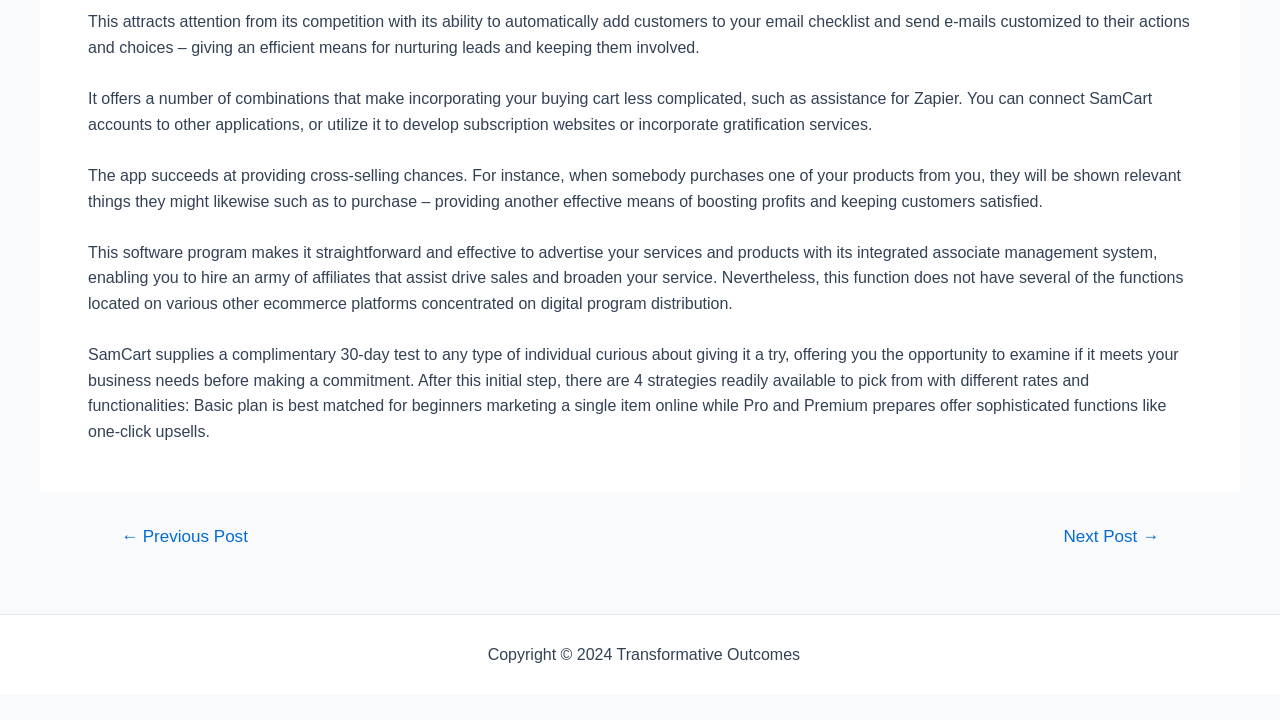How many plans does SamCart offer?
Please give a detailed and elaborate explanation in response to the question.

According to the static text element, SamCart offers a 30-day free trial, and after that, there are four plans to choose from: Basic, Pro, and Premium, each with different pricing and functionalities.